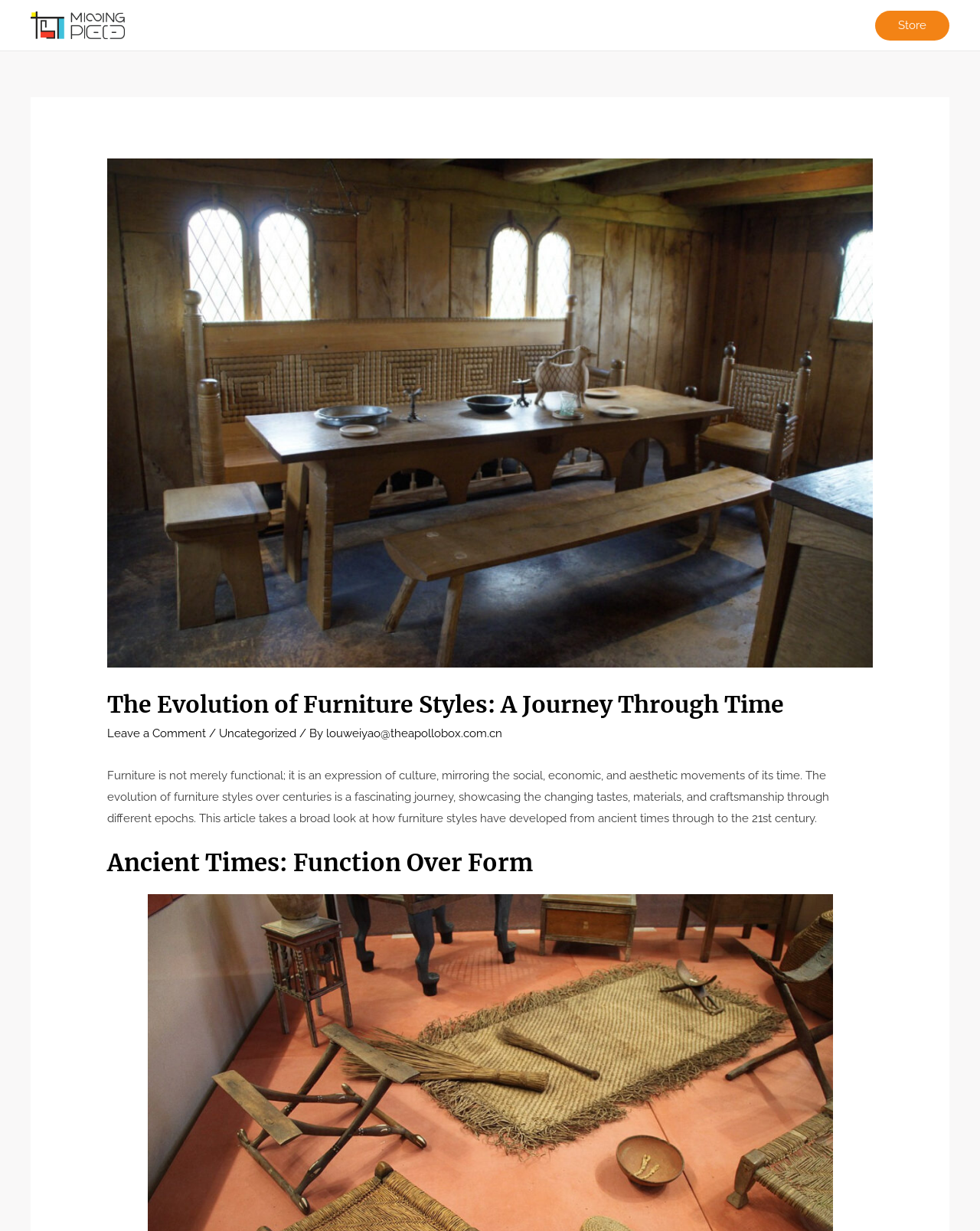Who is the author of the article?
Please respond to the question with a detailed and informative answer.

The link 'louweiyao@theapollobox.com.cn' is present in the webpage, indicating that the author of the article is louweiyao@theapollobox.com.cn.